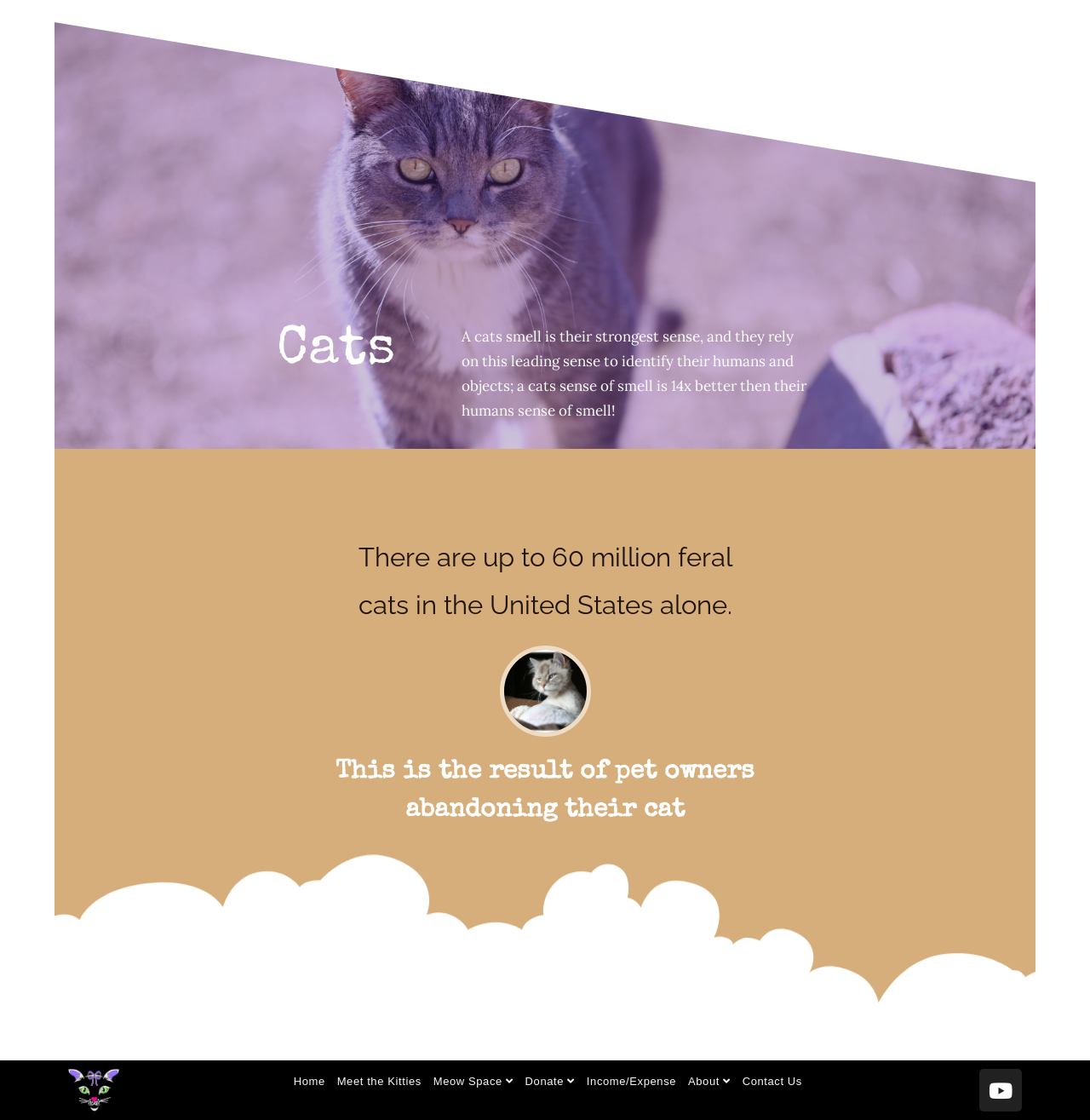Locate the bounding box coordinates of the element to click to perform the following action: 'click the Donate link'. The coordinates should be given as four float values between 0 and 1, in the form of [left, top, right, bottom].

[0.478, 0.955, 0.531, 0.977]